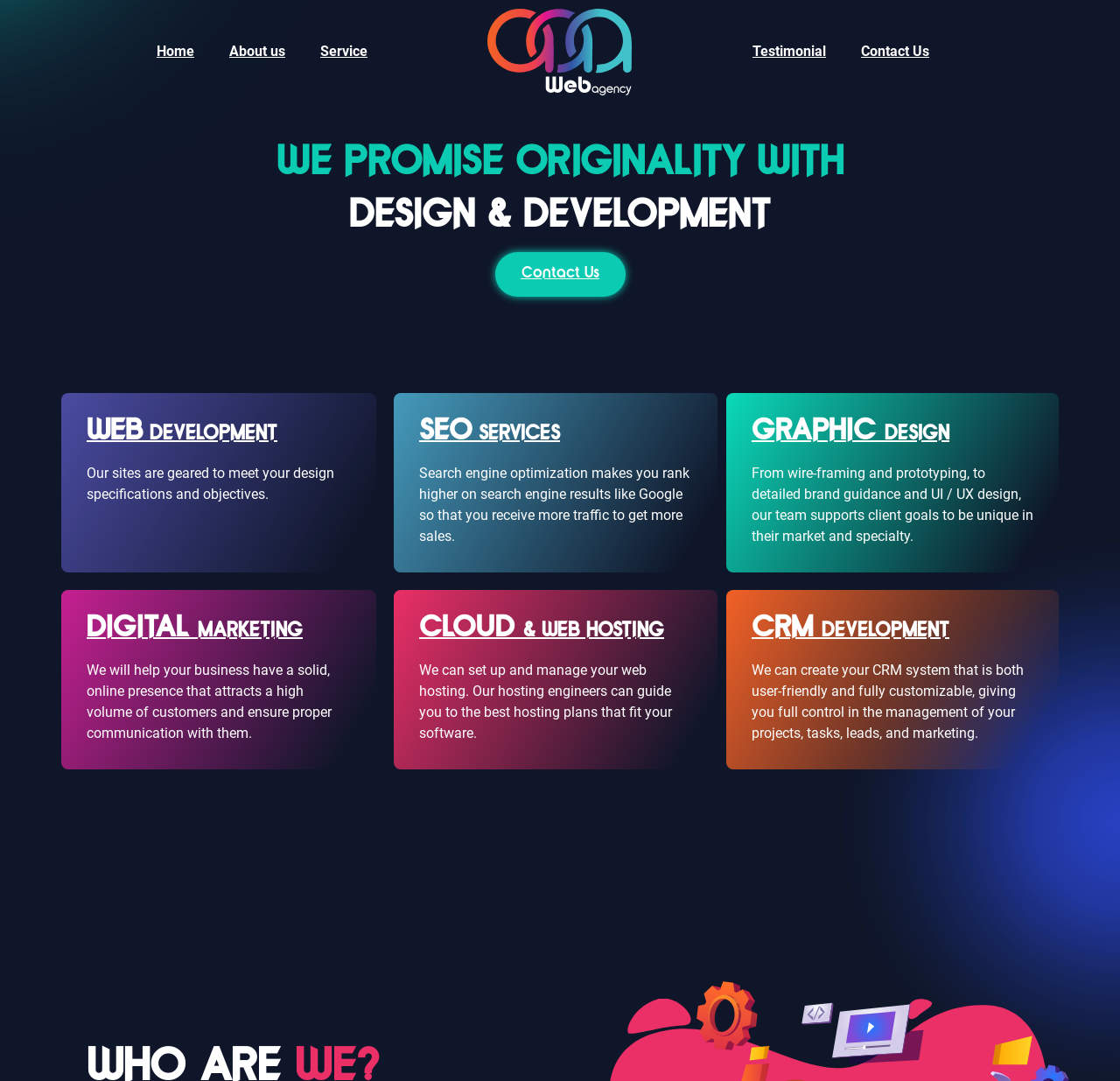Describe all the key features and sections of the webpage thoroughly.

The webpage is about AAA Web Agency, a New Jersey-based company specializing in web development and SEO services. At the top, there is a navigation menu with links to "Home", "About us", "Service", and "Testimonial" sections, followed by the company logo. On the right side of the logo, there are links to "Contact Us" and "Testimonial" sections.

Below the navigation menu, there is a heading that reads "WE PROMISE ORIGINALITY WITH" and another heading that reads "DESIGN & DEVELOPMENT". Under these headings, there are sections for different services offered by the company, including "WEB DEVELOPMENT", "SEO SERVICES", "GRAPHIC DESIGN", "DIGITAL MARKETING", "CLOUD & WEB HOSTING", and "CRM DEVELOPMENT". Each section has a heading, a link to the service, and a brief description of what the service entails.

The "WEB DEVELOPMENT" section is located on the left side of the page, and it describes how the company's sites are designed to meet clients' specifications and objectives. The "SEO SERVICES" section is located next to the "WEB DEVELOPMENT" section, and it explains how search engine optimization can help clients rank higher on search engine results. The "GRAPHIC DESIGN" section is located on the right side of the page, and it describes the company's graphic design services, including wire-framing, prototyping, and UI/UX design.

The "DIGITAL MARKETING" section is located below the "WEB DEVELOPMENT" section, and it explains how the company can help clients have a solid online presence. The "CLOUD & WEB HOSTING" section is located next to the "DIGITAL MARKETING" section, and it describes the company's web hosting services. The "CRM DEVELOPMENT" section is located on the right side of the page, and it explains how the company can create customizable CRM systems for clients.